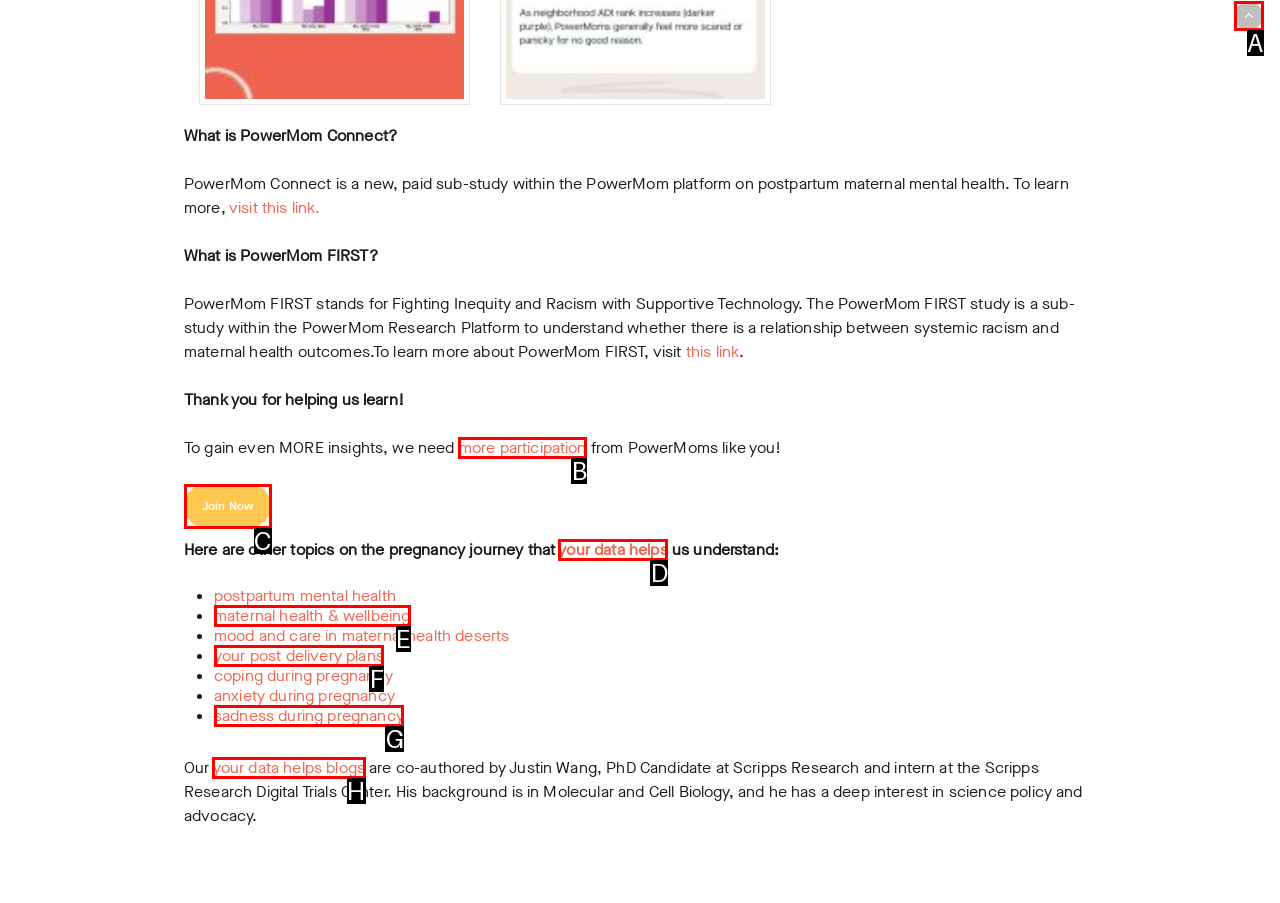Indicate the HTML element to be clicked to accomplish this task: Join Now Respond using the letter of the correct option.

C